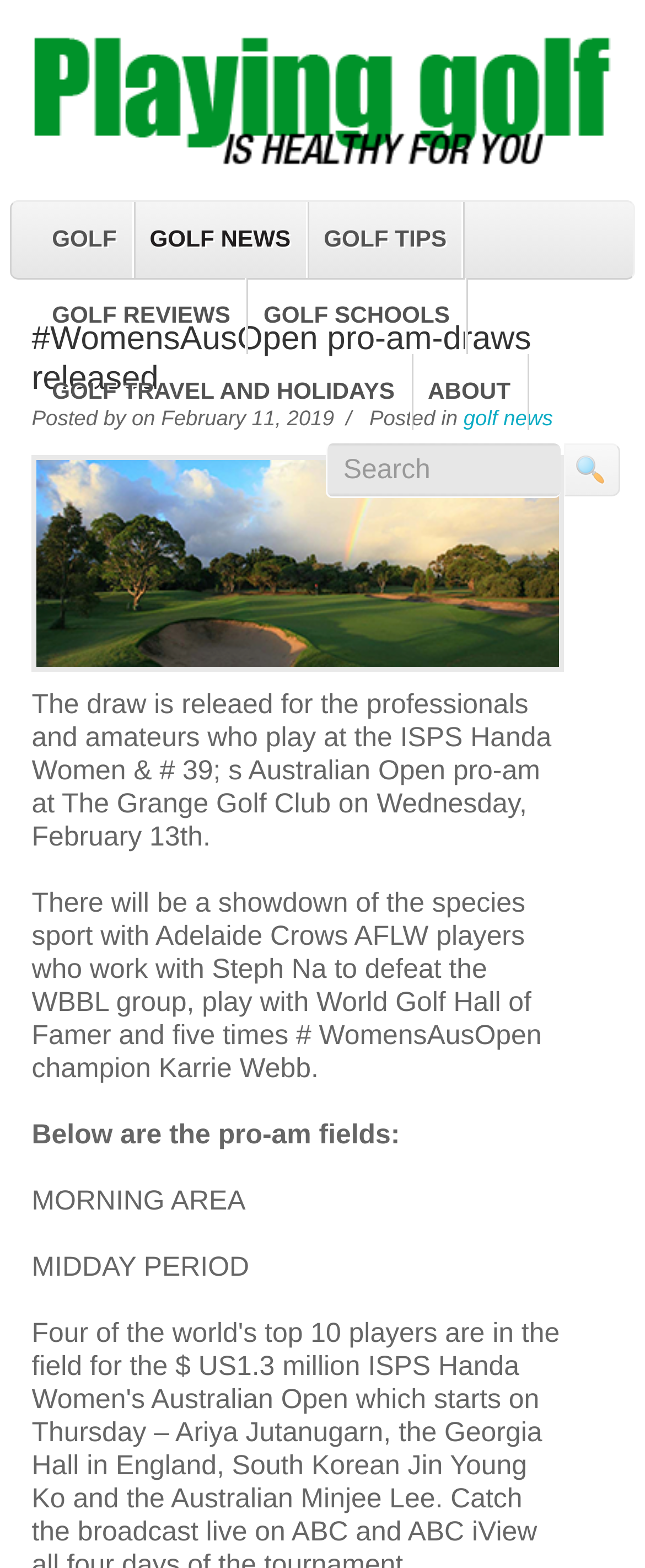Please determine the bounding box coordinates of the element's region to click in order to carry out the following instruction: "Read about WomensAusOpen pro-am draws". The coordinates should be four float numbers between 0 and 1, i.e., [left, top, right, bottom].

[0.049, 0.205, 0.823, 0.253]